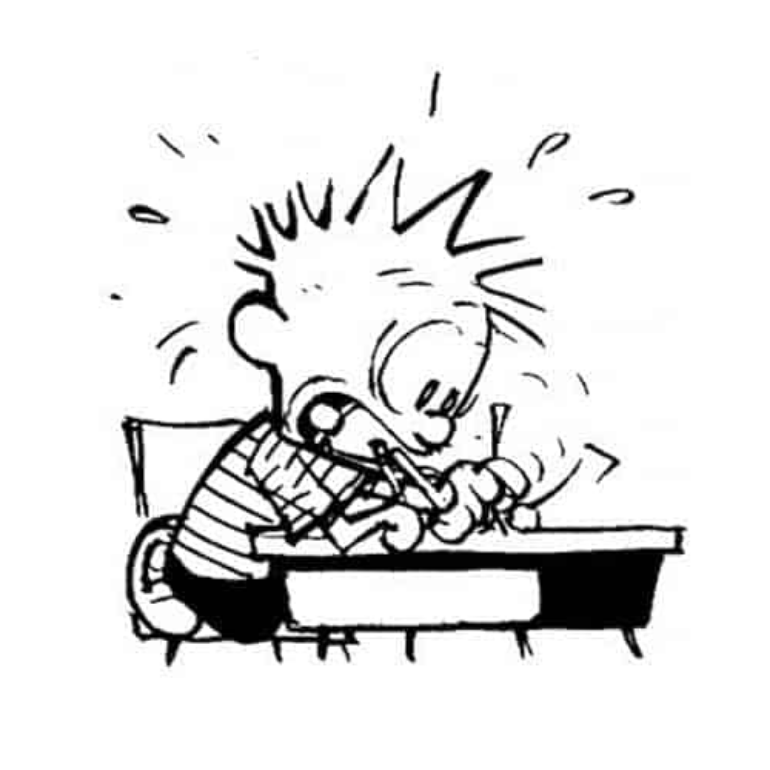What is Calvin holding?
Answer the question with just one word or phrase using the image.

Pencil